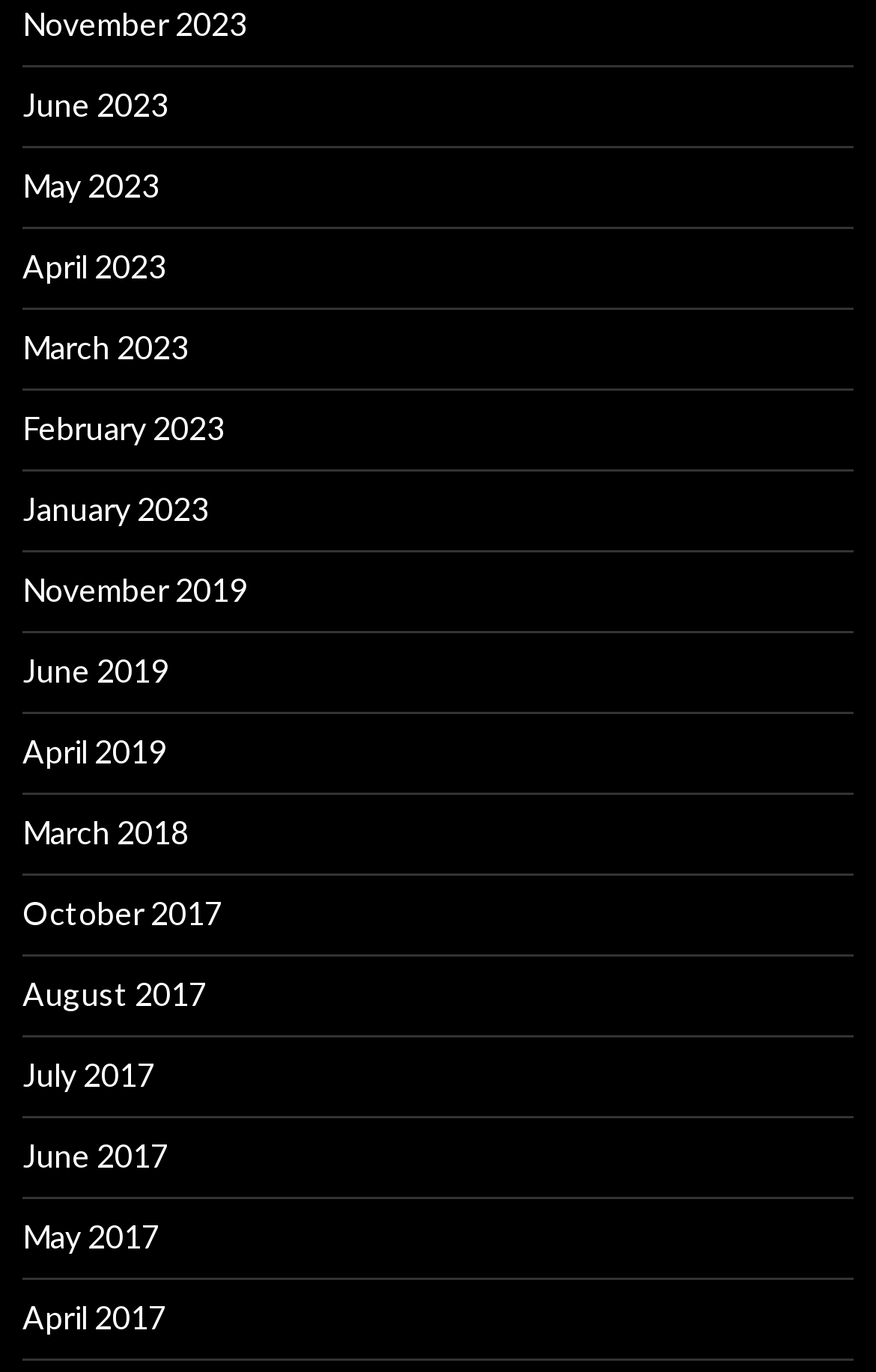Please determine the bounding box coordinates of the area that needs to be clicked to complete this task: 'access March 2023'. The coordinates must be four float numbers between 0 and 1, formatted as [left, top, right, bottom].

[0.026, 0.239, 0.215, 0.267]